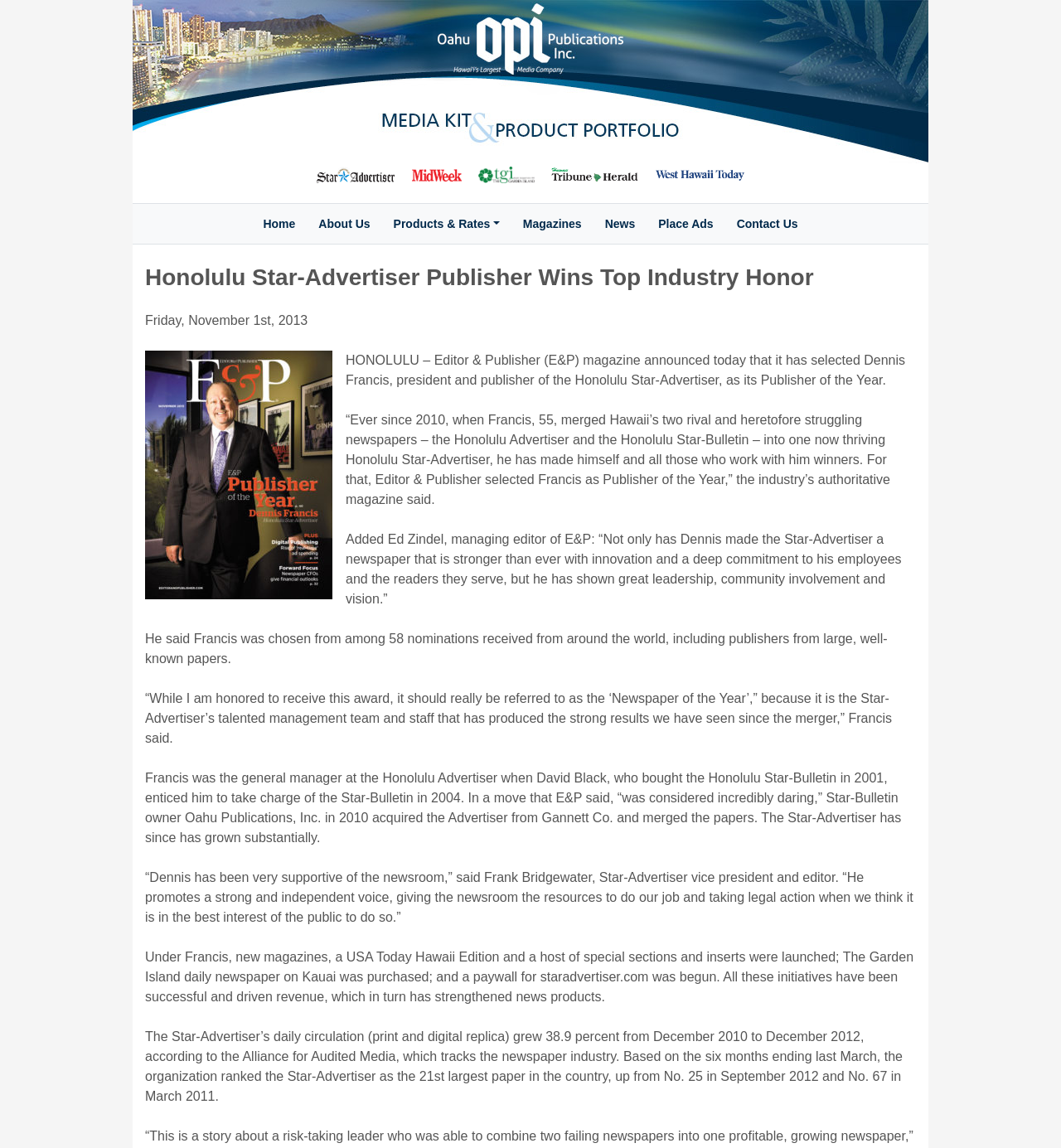Please provide the bounding box coordinates for the UI element as described: "Products & Rates". The coordinates must be four floats between 0 and 1, represented as [left, top, right, bottom].

[0.36, 0.183, 0.482, 0.206]